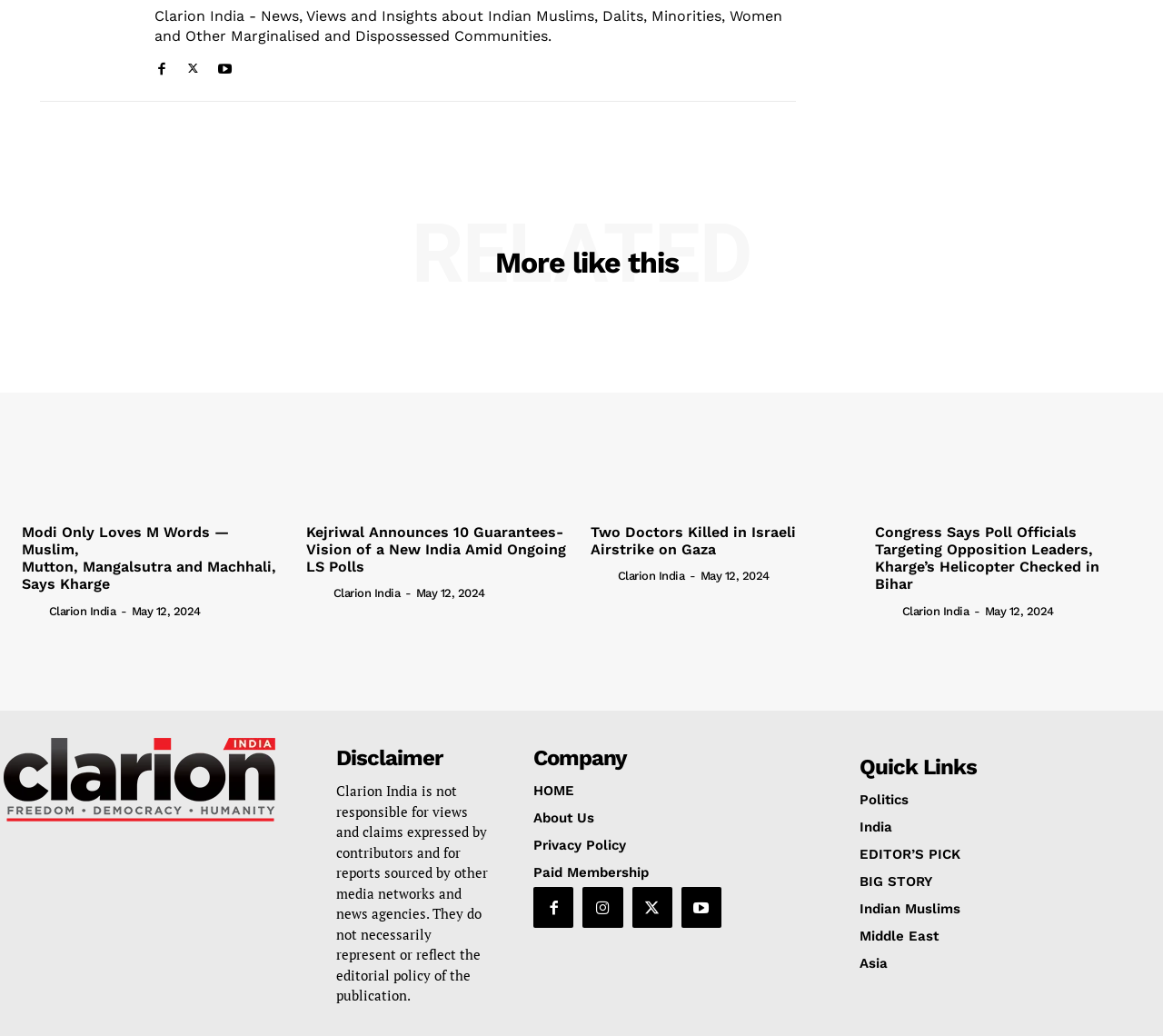Locate the UI element described by Clarion India and provide its bounding box coordinates. Use the format (top-left x, top-left y, bottom-right x, bottom-right y) with all values as floating point numbers between 0 and 1.

[0.286, 0.566, 0.344, 0.579]